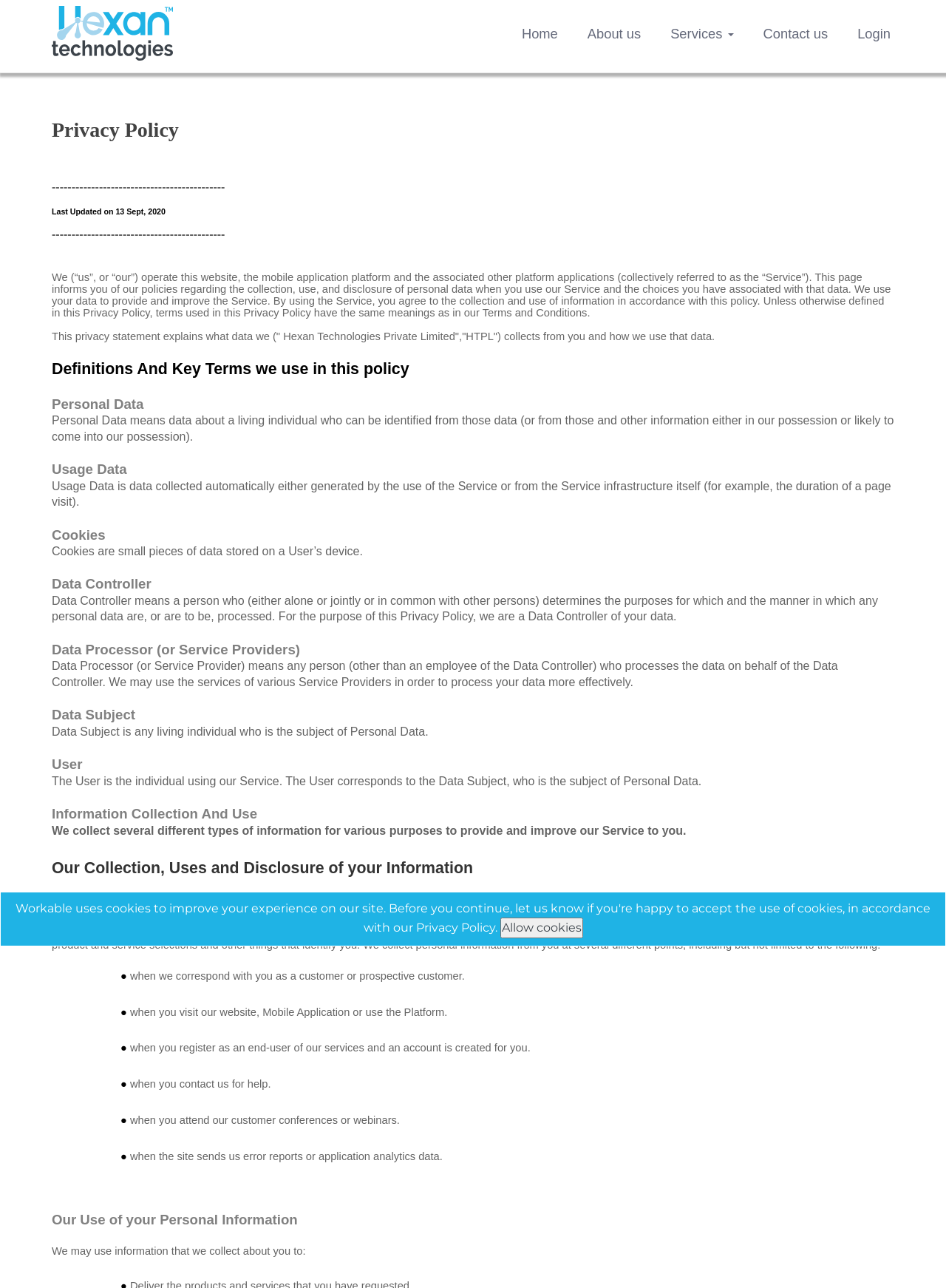Give a concise answer using one word or a phrase to the following question:
What is the purpose of this webpage?

Privacy Policy